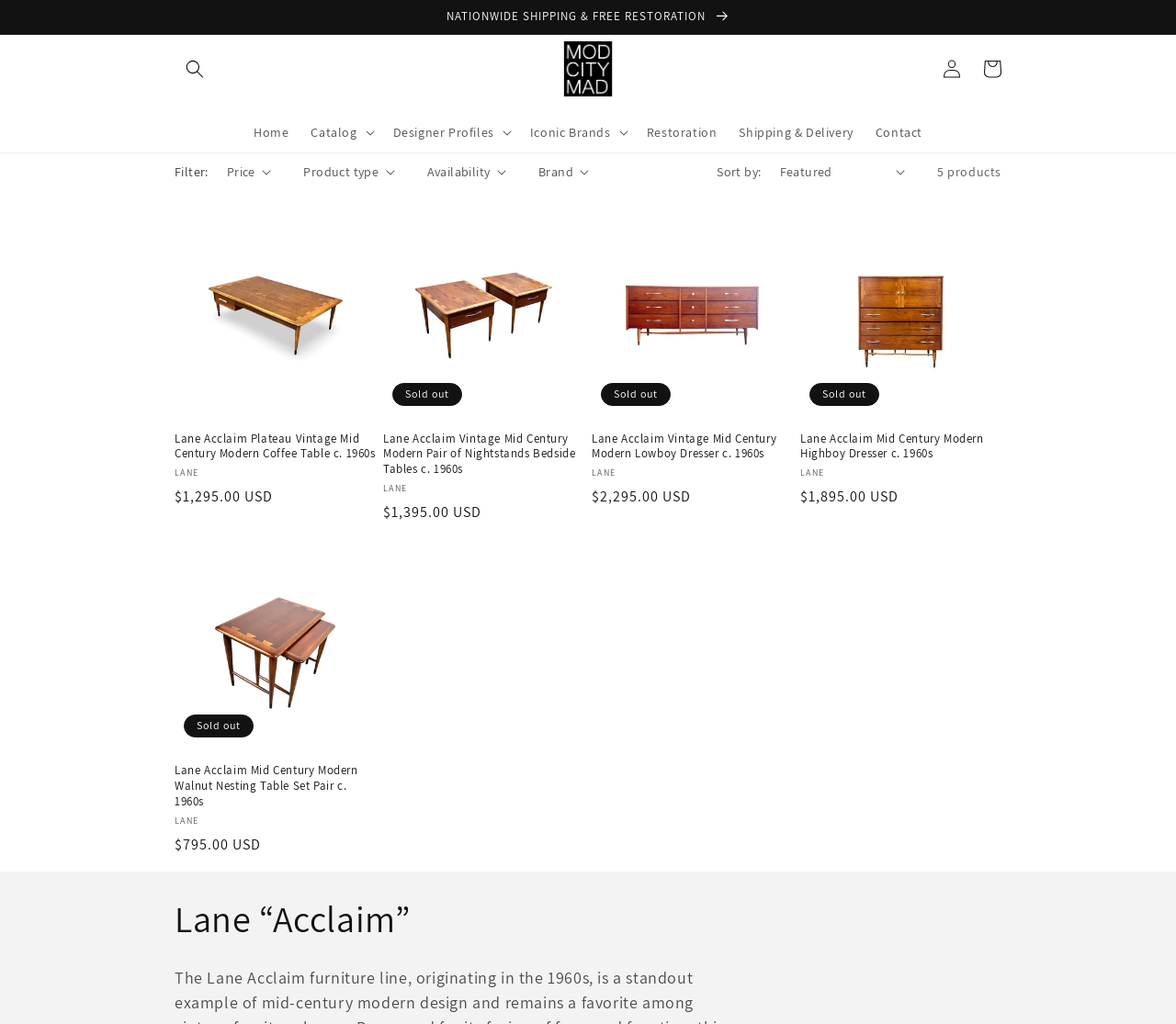Find the bounding box coordinates of the element to click in order to complete the given instruction: "Search for something."

None